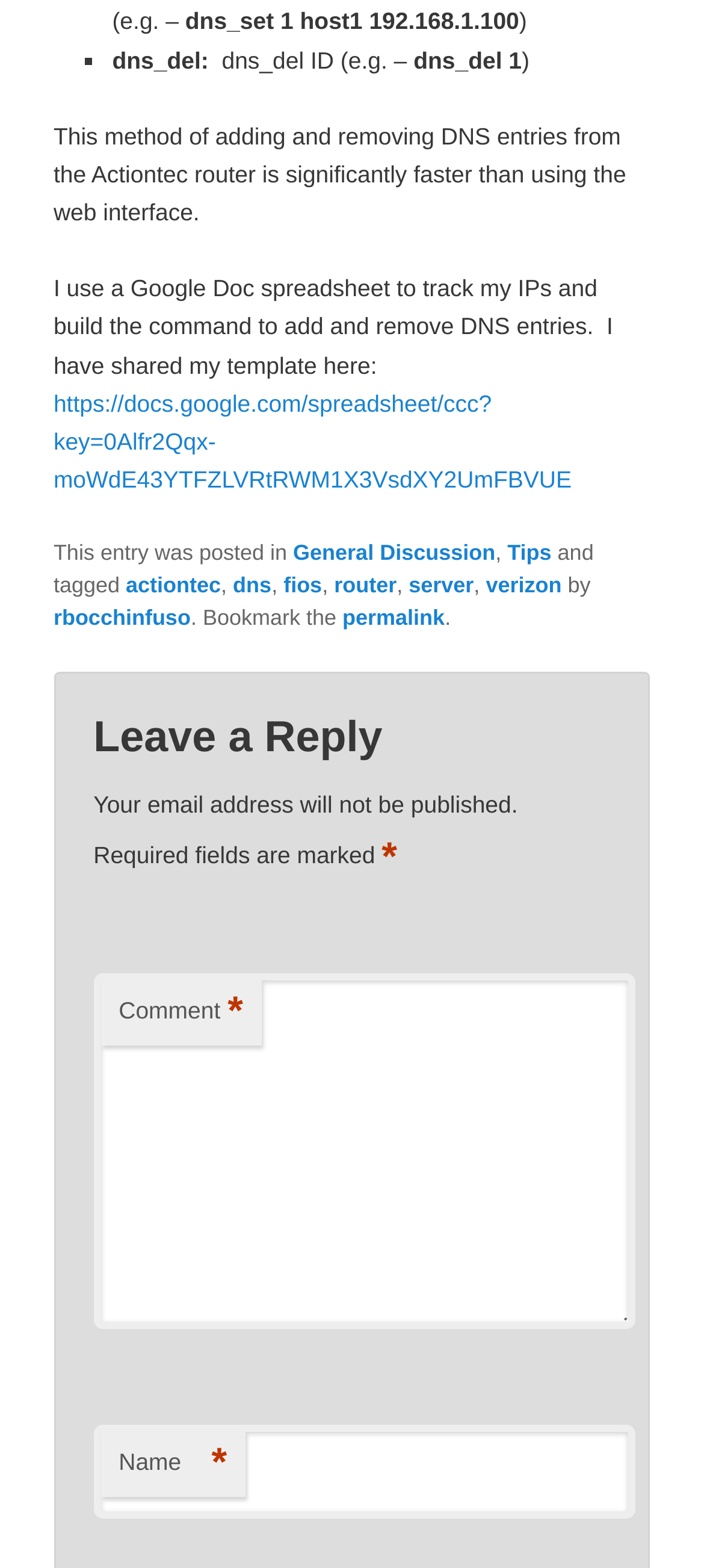Give a succinct answer to this question in a single word or phrase: 
What is the type of router mentioned in the post?

Actiontec